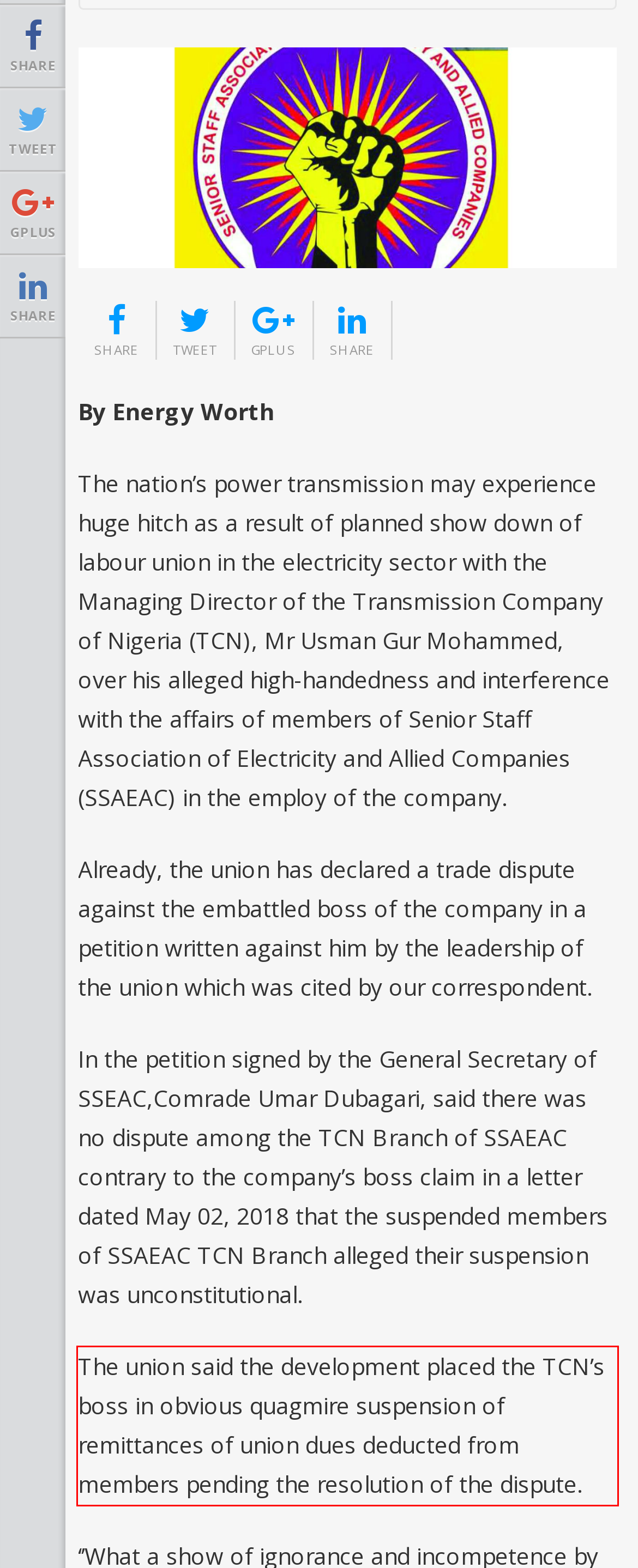You have a screenshot of a webpage, and there is a red bounding box around a UI element. Utilize OCR to extract the text within this red bounding box.

The union said the development placed the TCN’s boss in obvious quagmire suspension of remittances of union dues deducted from members pending the resolution of the dispute.